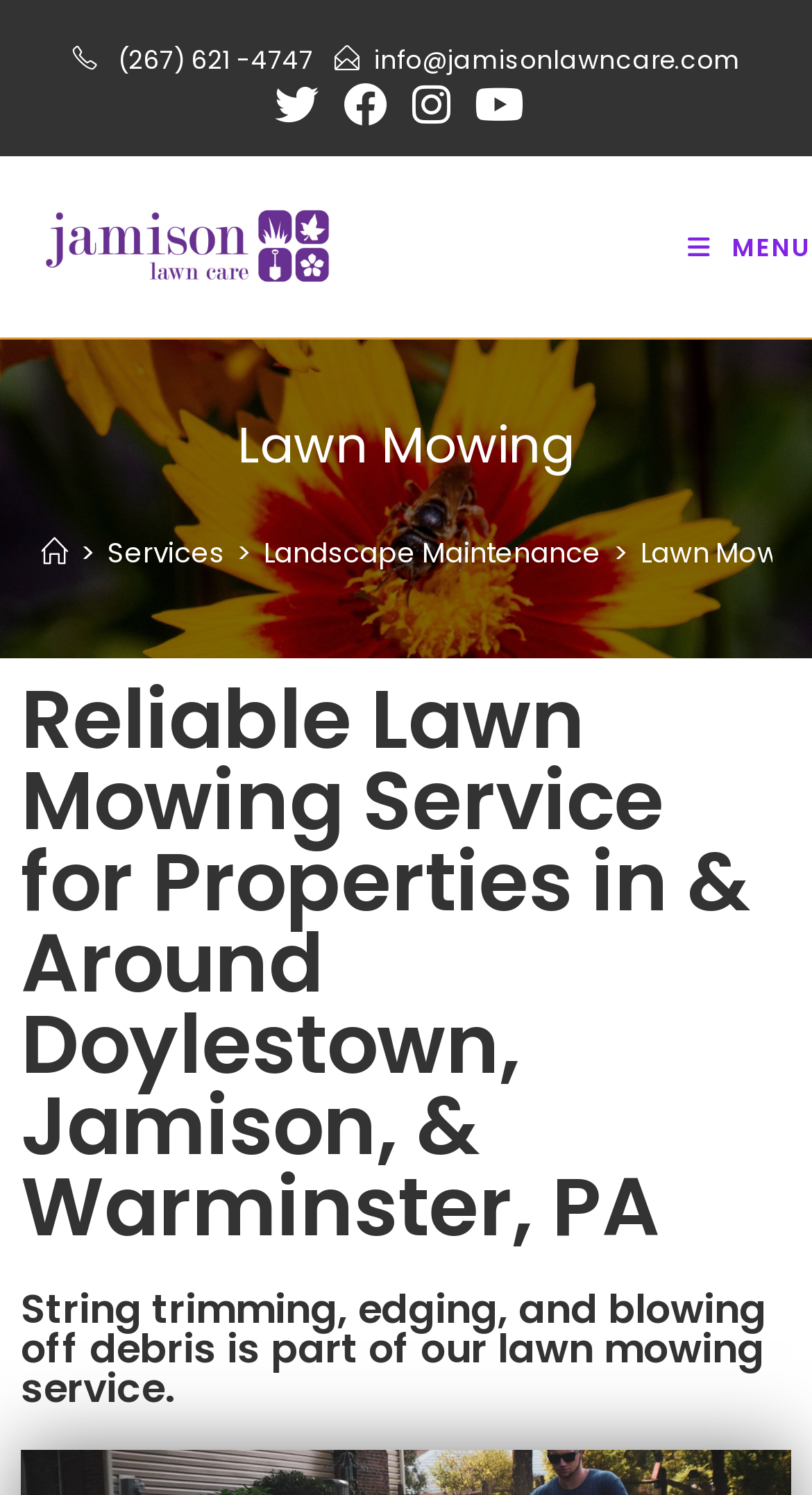Determine the bounding box coordinates of the clickable region to follow the instruction: "Go to the home page".

[0.05, 0.357, 0.083, 0.383]